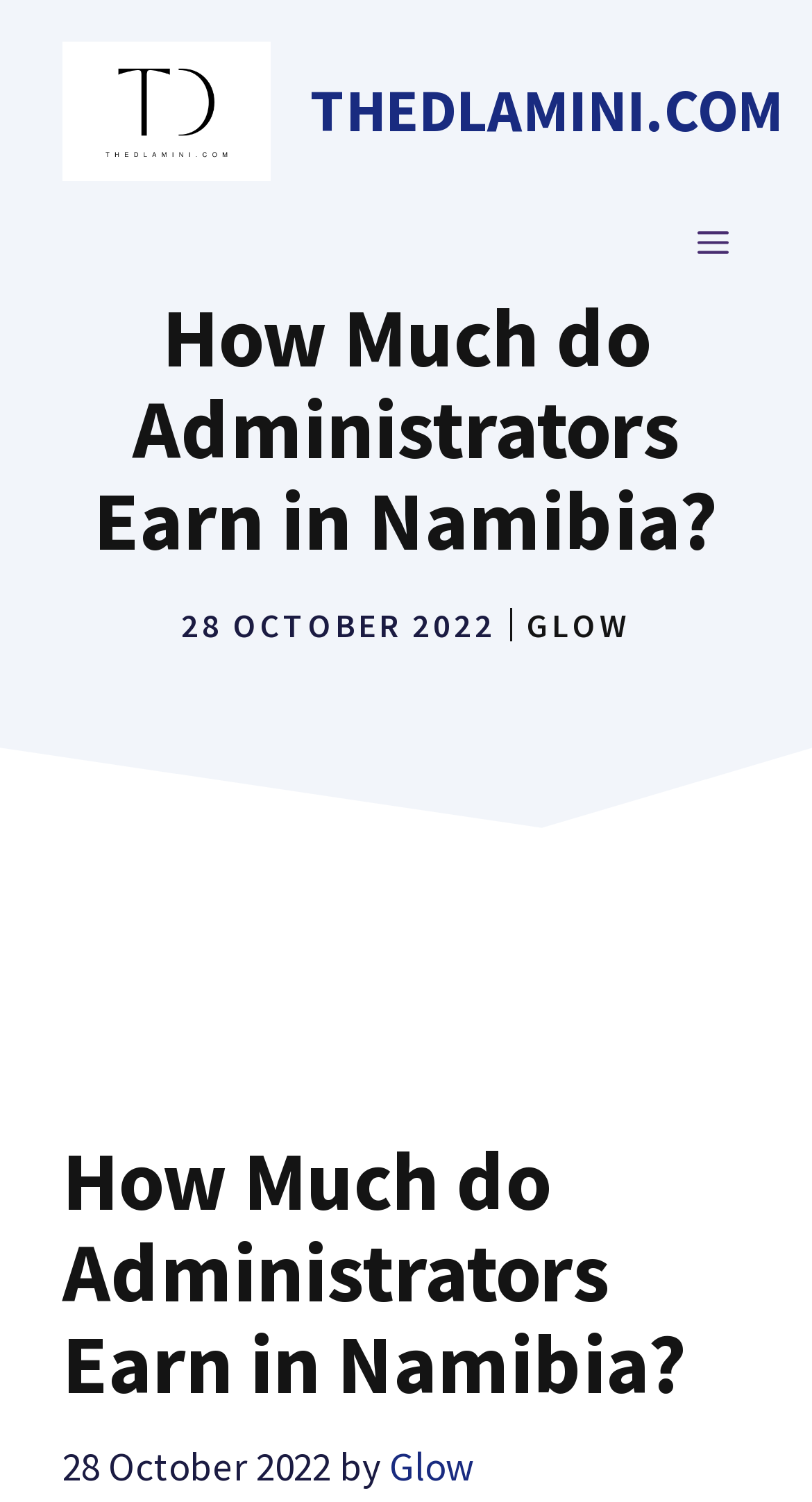Provide an in-depth caption for the contents of the webpage.

The webpage appears to be an article about the salaries of Office Administrators in Namibia. At the top of the page, there is a banner with the site's name, "theDlamini.com", accompanied by a logo image. To the right of the banner, there is a navigation menu toggle button labeled "MENU".

Below the banner, there is a prominent heading that reads "How Much do Administrators Earn in Namibia?" in a large font size. Underneath the heading, there is a timestamp indicating that the article was published on "28 OCTOBER 2022". Next to the timestamp, there is a link labeled "GLOW".

The main content of the article is not explicitly described in the accessibility tree, but based on the meta description, it likely discusses the salary range of Office Administrators in Namibia, with a typical monthly salary of 8,980 NAD and a range of 4,760 NAD to 13,600 NAD.

At the bottom of the page, there is a repeated heading with the same title as the main heading, followed by the same timestamp and author information, including a link to "Glow".